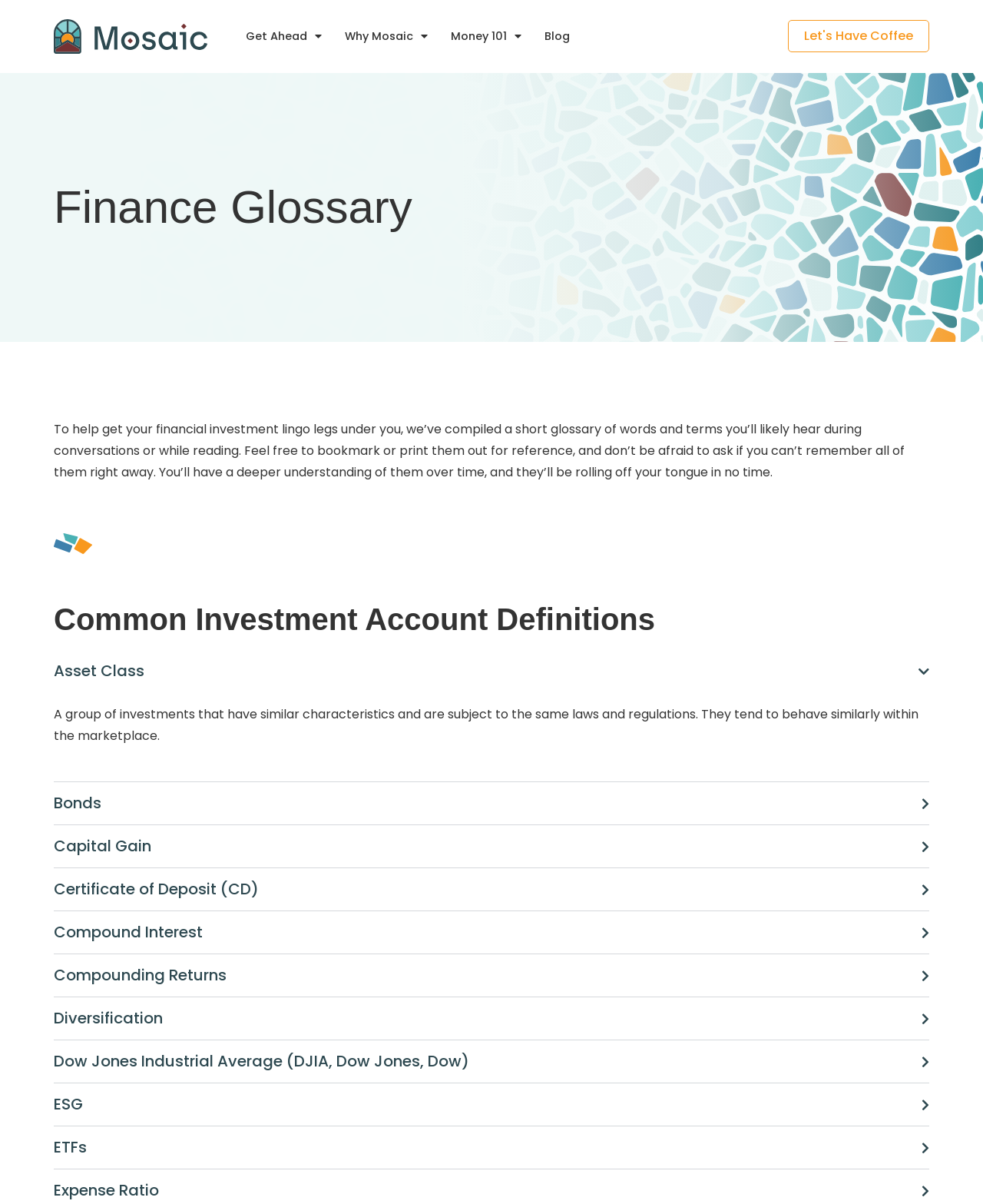Observe the image and answer the following question in detail: What is the first financial term defined on this page?

I looked at the first button with a financial term and found that it is 'Asset Class', which is defined as 'A group of investments that have similar characteristics and are subject to the same laws and regulations.'